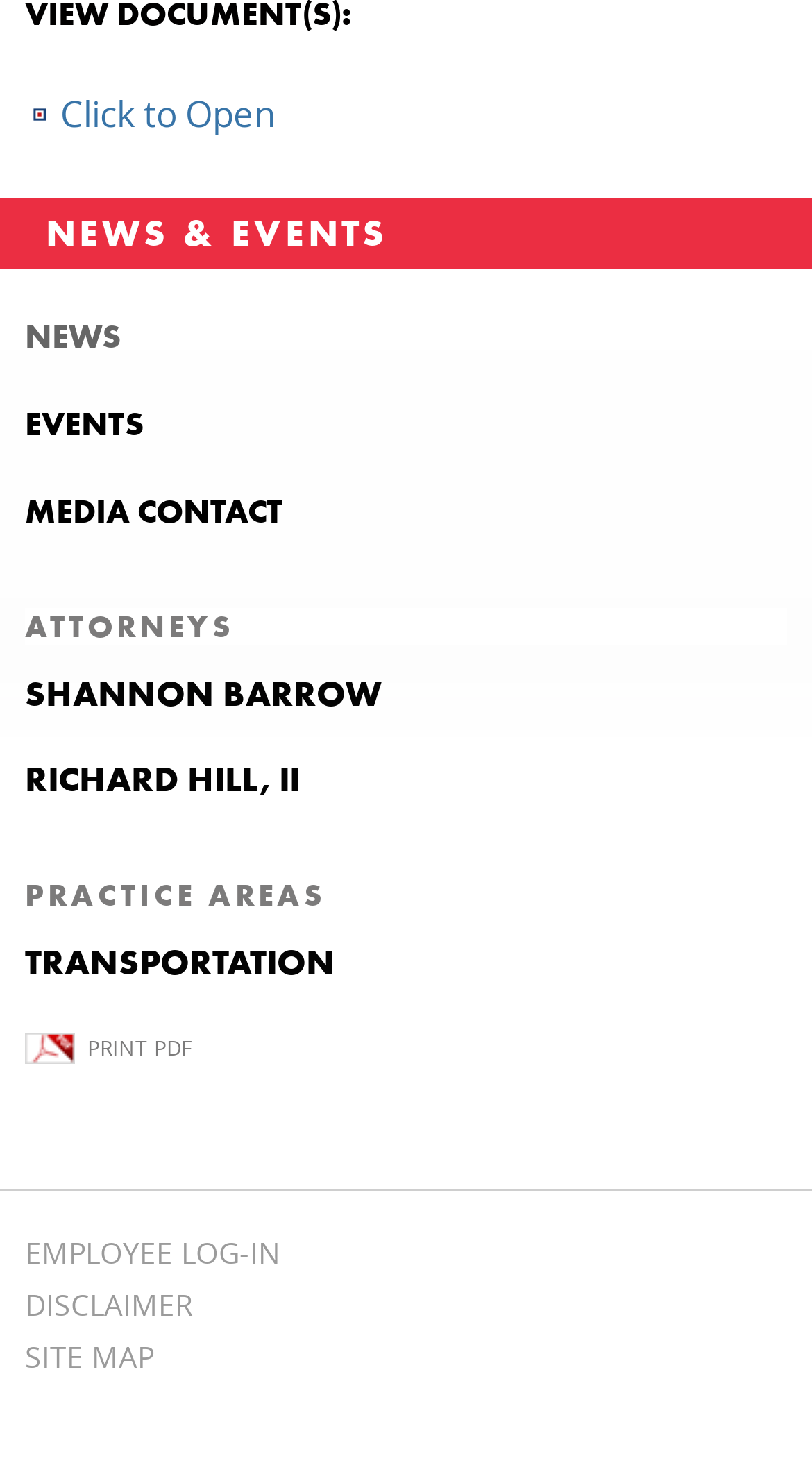Find the bounding box coordinates for the area that should be clicked to accomplish the instruction: "Click to open news".

[0.031, 0.215, 0.149, 0.242]